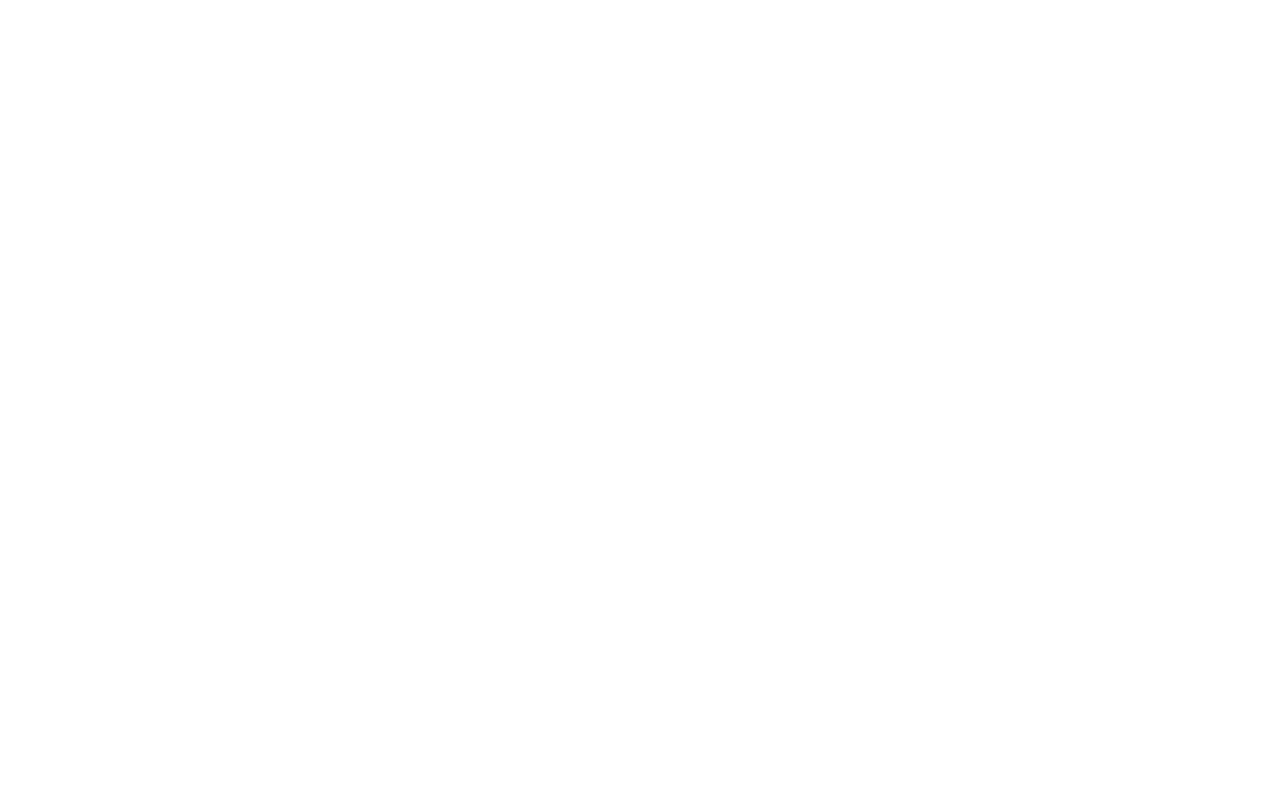What is the name of the crystal candle holder?
Answer briefly with a single word or phrase based on the image.

Sévres Crystal